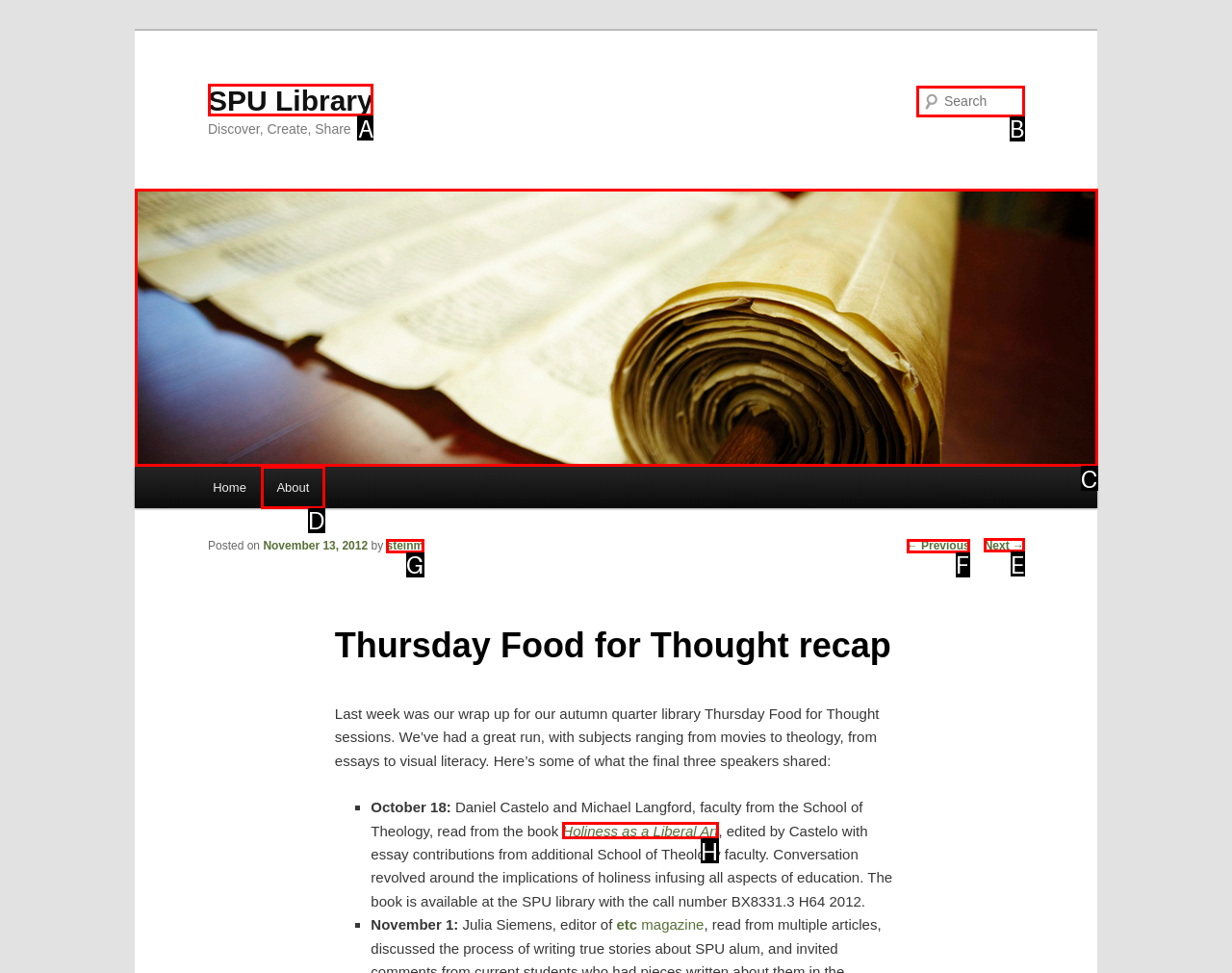To execute the task: Read the previous post, which one of the highlighted HTML elements should be clicked? Answer with the option's letter from the choices provided.

F